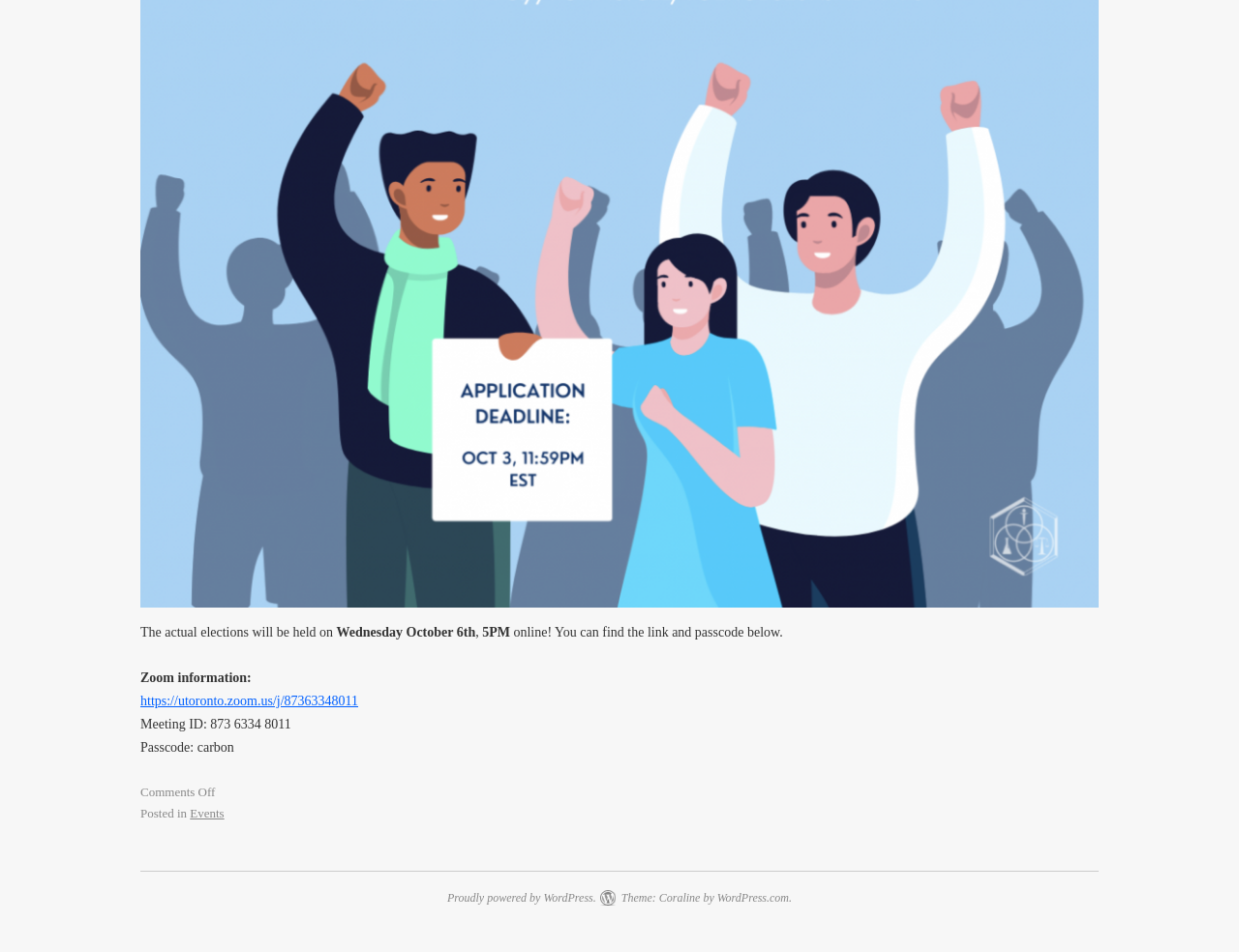Use one word or a short phrase to answer the question provided: 
What is the meeting ID for the Zoom meeting?

873 6334 8011